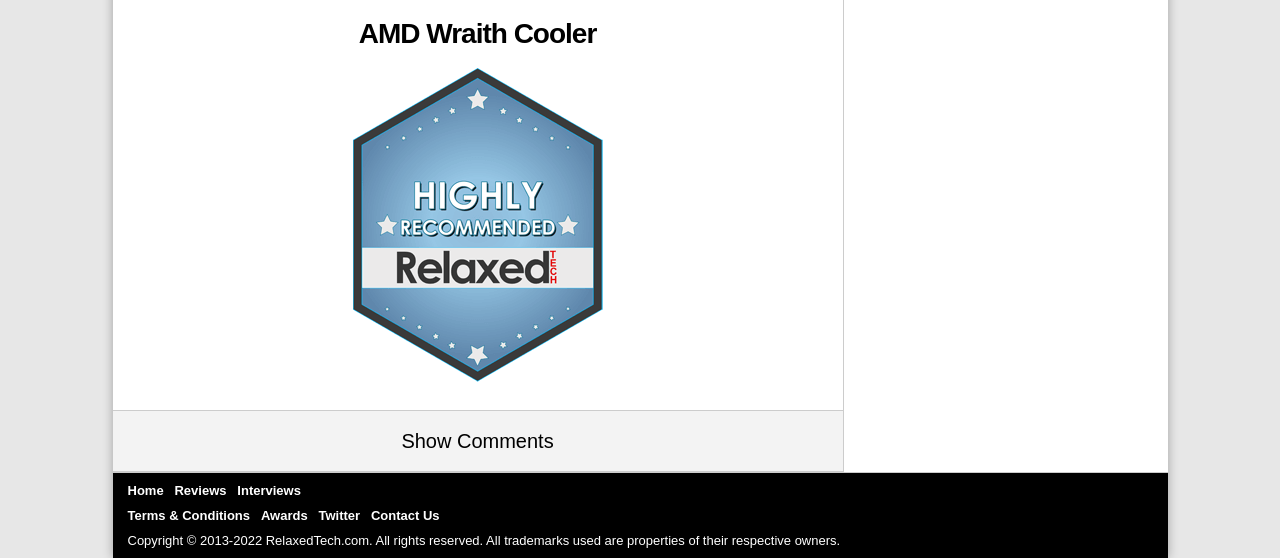What is the name of the cooler?
Kindly answer the question with as much detail as you can.

The name of the cooler is mentioned in the StaticText element with bounding box coordinates [0.28, 0.032, 0.466, 0.087], which is 'AMD Wraith Cooler'.